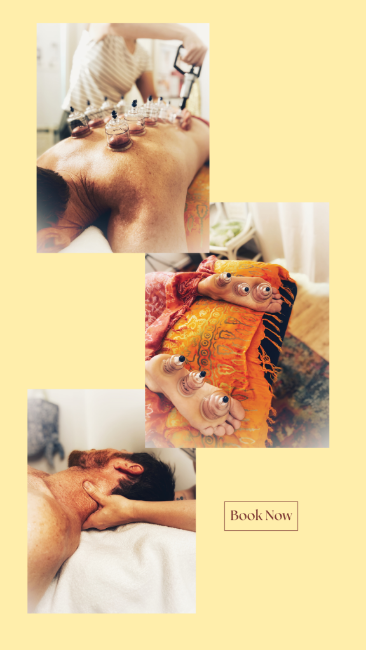Please answer the following question using a single word or phrase: 
What is the purpose of the 'Book Now' prompt?

To schedule a session